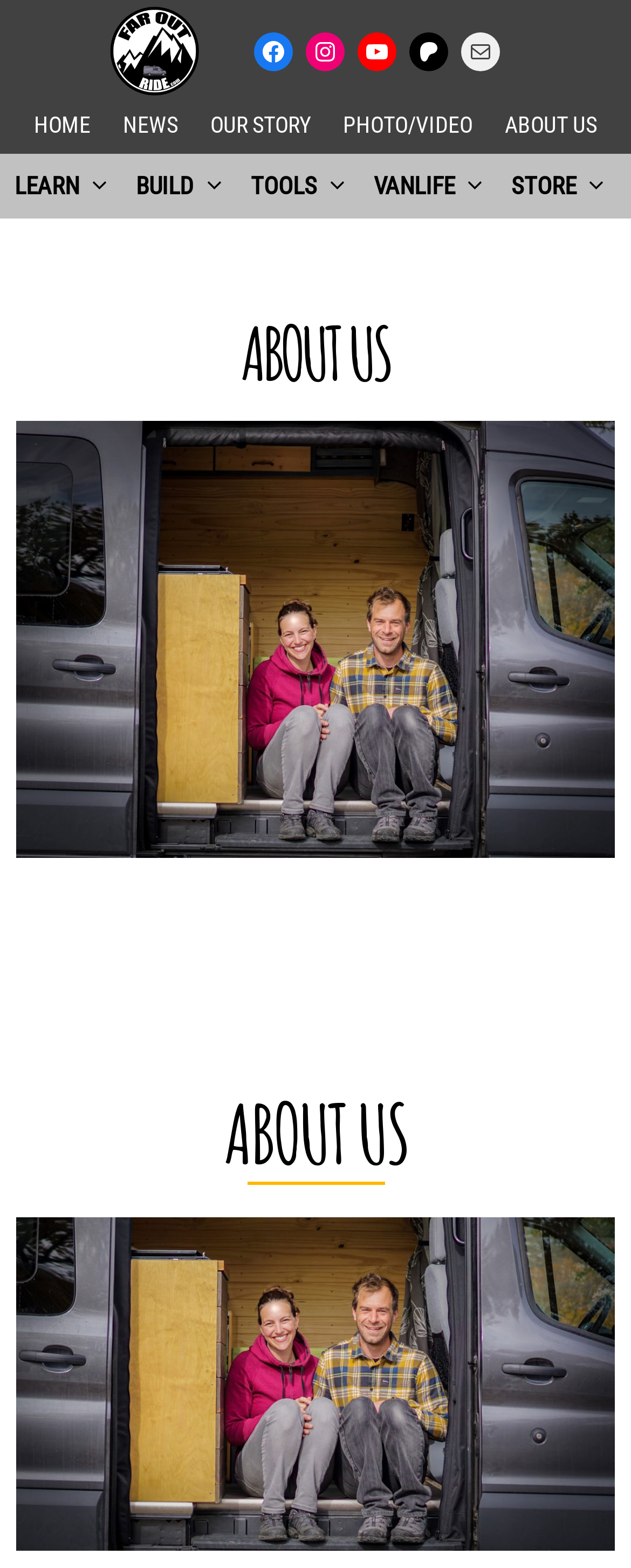What is the theme of the website?
Please provide a comprehensive answer based on the visual information in the image.

The theme of the website appears to be related to van life or adventure travel, as suggested by the presence of links to 'VANLIFE' and 'PHOTO/VIDEO' sections, as well as the portraits of Isabelle and Antoine in a van-like setting.